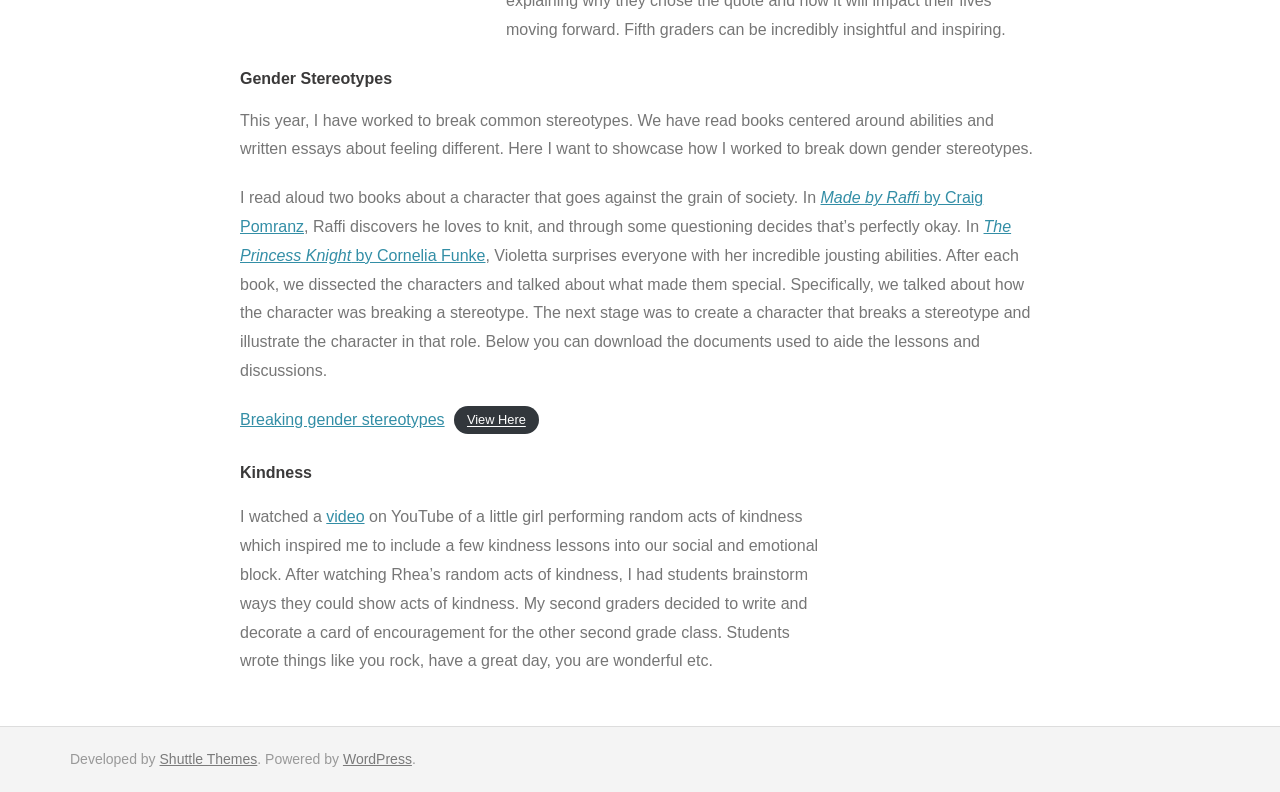Kindly determine the bounding box coordinates of the area that needs to be clicked to fulfill this instruction: "Download the documents used for lessons and discussions".

[0.188, 0.519, 0.347, 0.54]